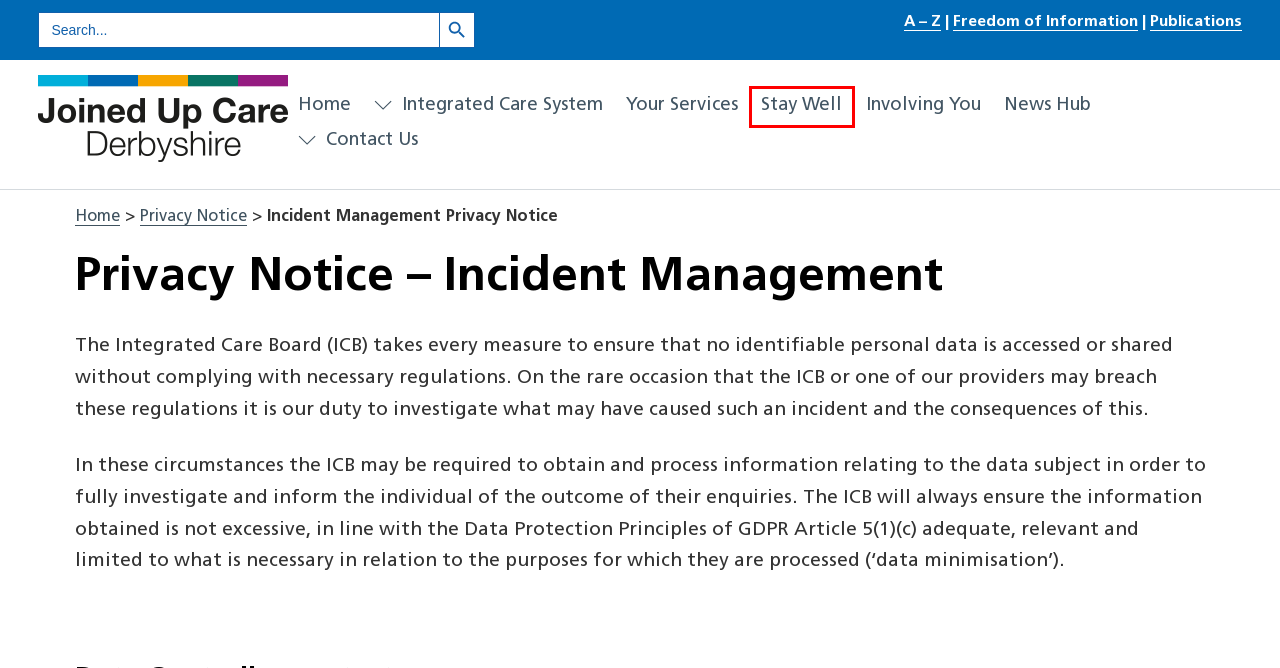Inspect the screenshot of a webpage with a red rectangle bounding box. Identify the webpage description that best corresponds to the new webpage after clicking the element inside the bounding box. Here are the candidates:
A. Involving you and your community » Joined Up Care Derbyshire
B. Joined Up Care Derbyshire Integrated Care System
C. Privacy Notice » Joined Up Care Derbyshire
D. A - Z » Joined Up Care Derbyshire
E. Stay Well » Joined Up Care Derbyshire
F. Integrated Care System » Joined Up Care Derbyshire
G. Your Services » Joined Up Care Derbyshire
H. Contact Us » Joined Up Care Derbyshire

E